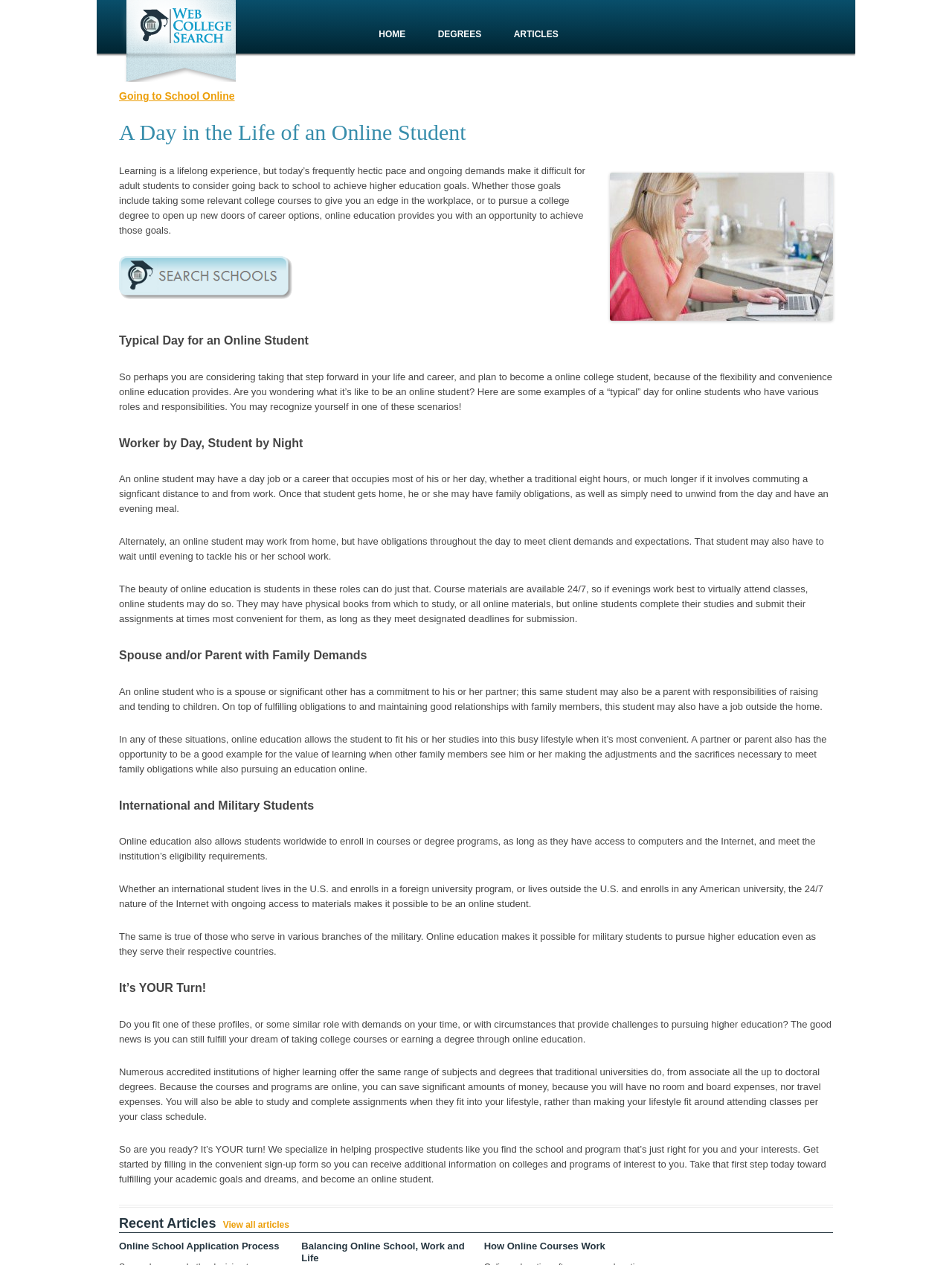Determine the bounding box for the described HTML element: "Articles". Ensure the coordinates are four float numbers between 0 and 1 in the format [left, top, right, bottom].

[0.524, 0.014, 0.602, 0.04]